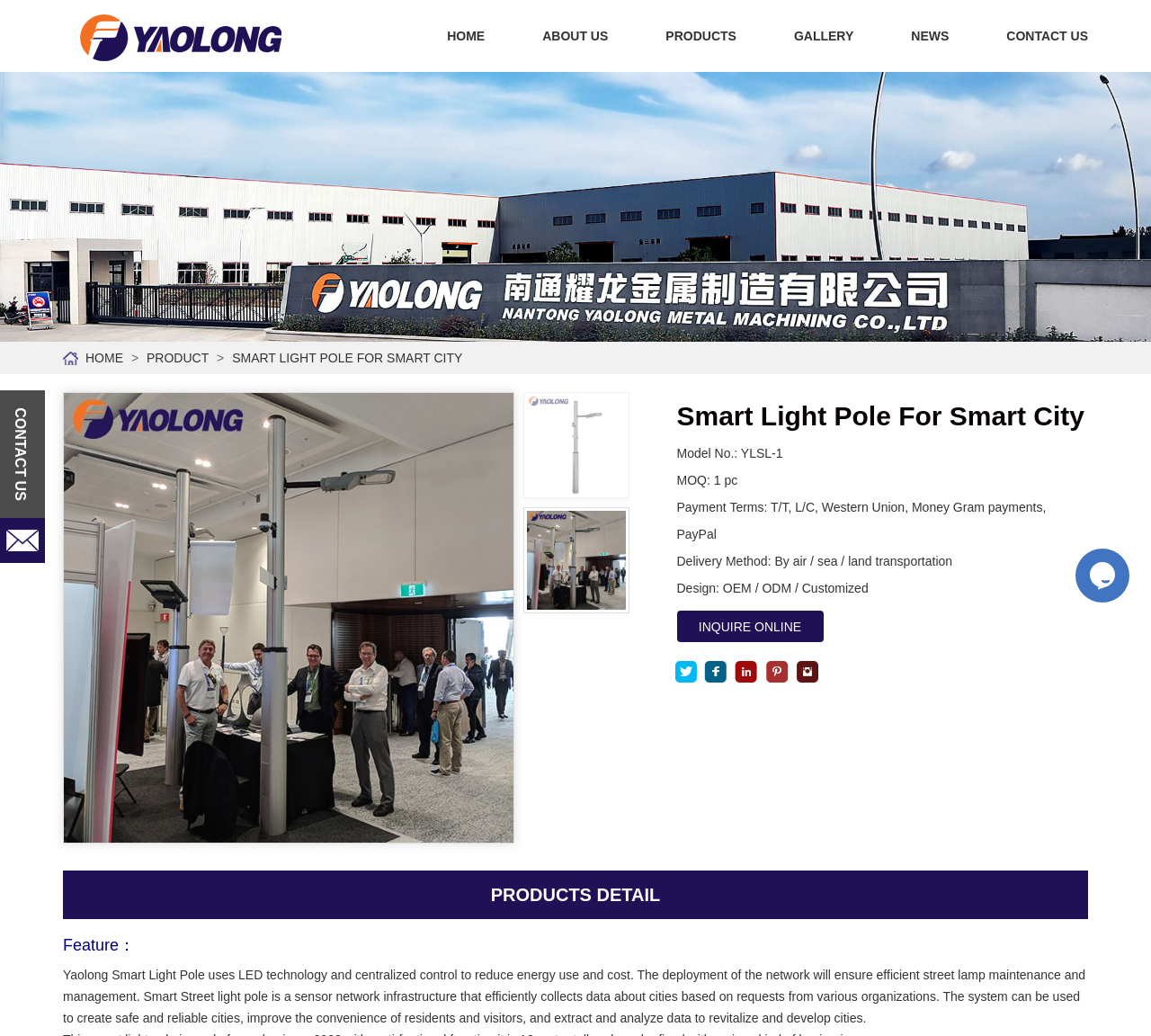Determine the bounding box coordinates for the UI element matching this description: "Products".

[0.569, 0.019, 0.649, 0.05]